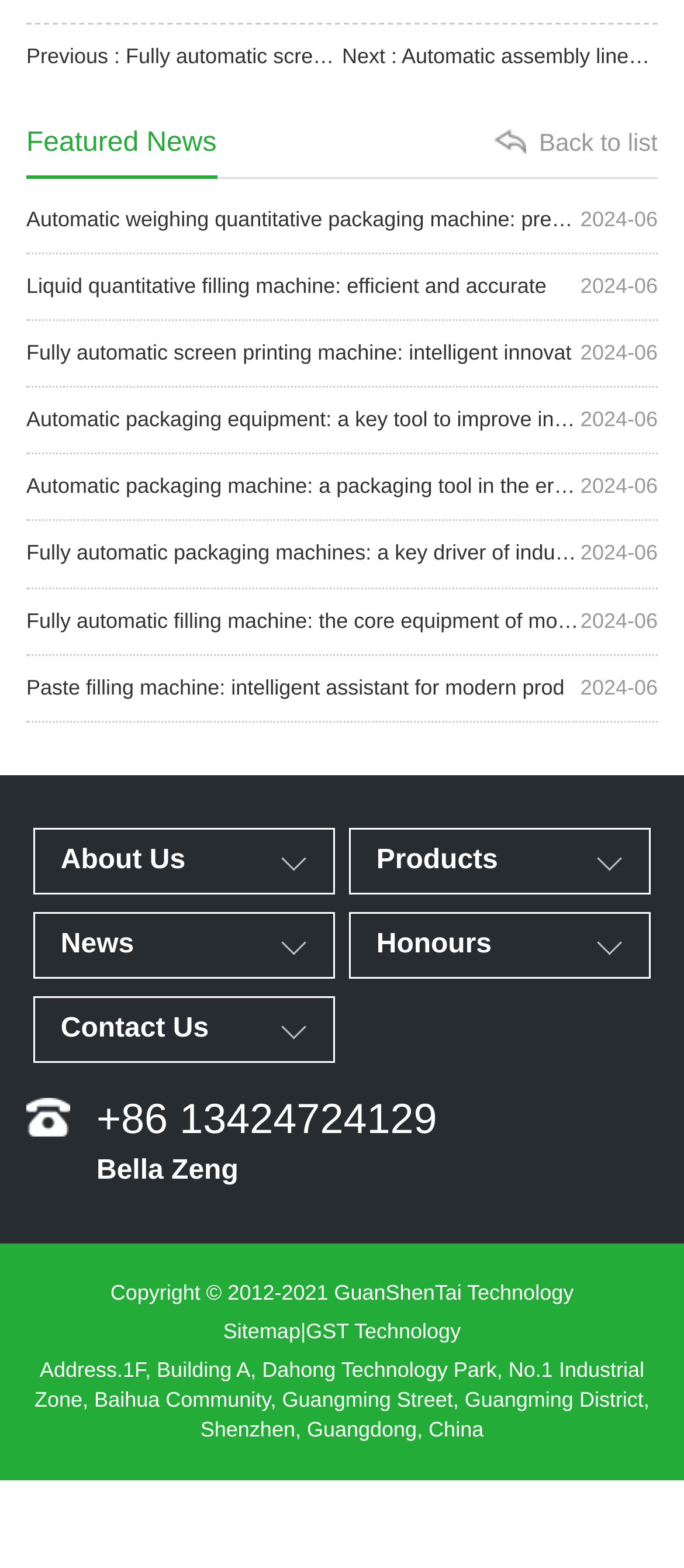Please reply to the following question using a single word or phrase: 
What is the location of the company?

Shenzhen, Guangdong, China